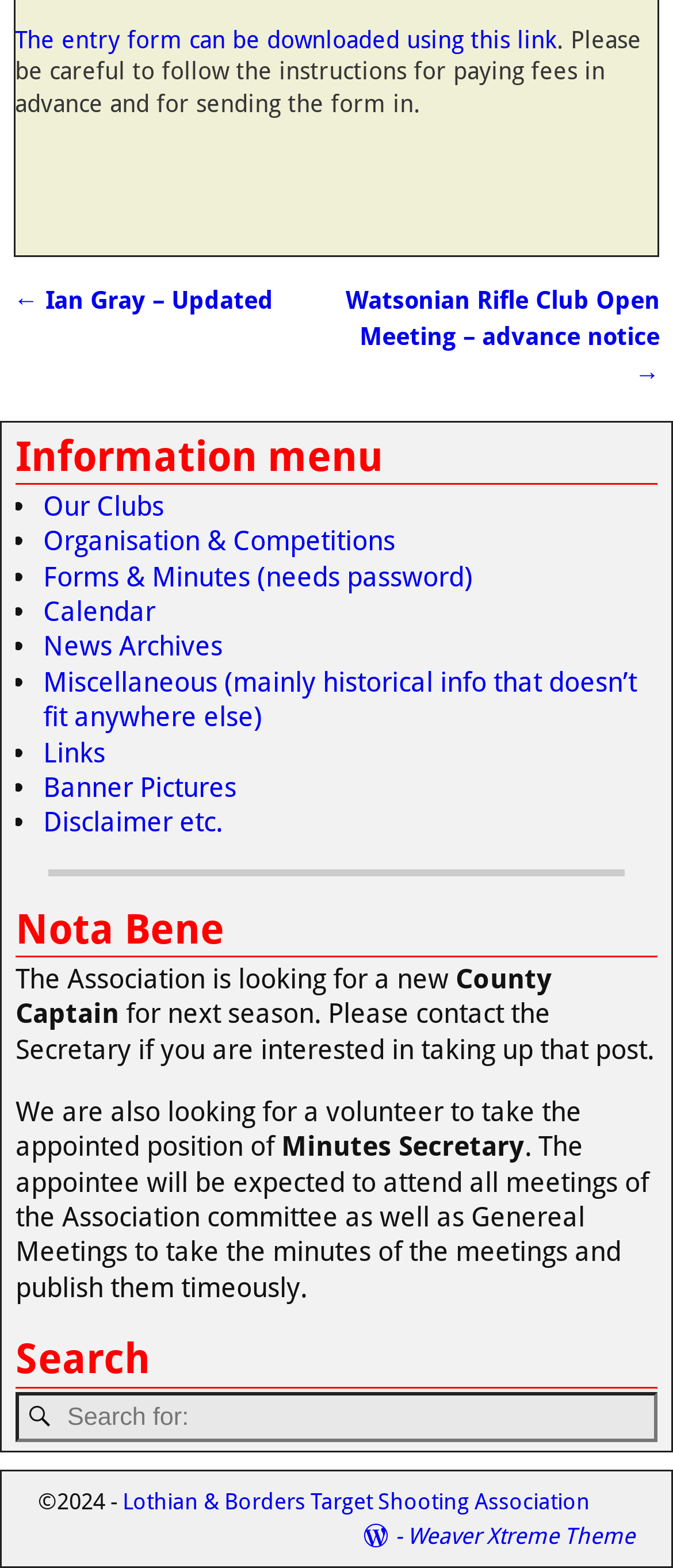Please identify the coordinates of the bounding box for the clickable region that will accomplish this instruction: "visit Lothian & Borders Target Shooting Association".

[0.182, 0.949, 0.877, 0.966]